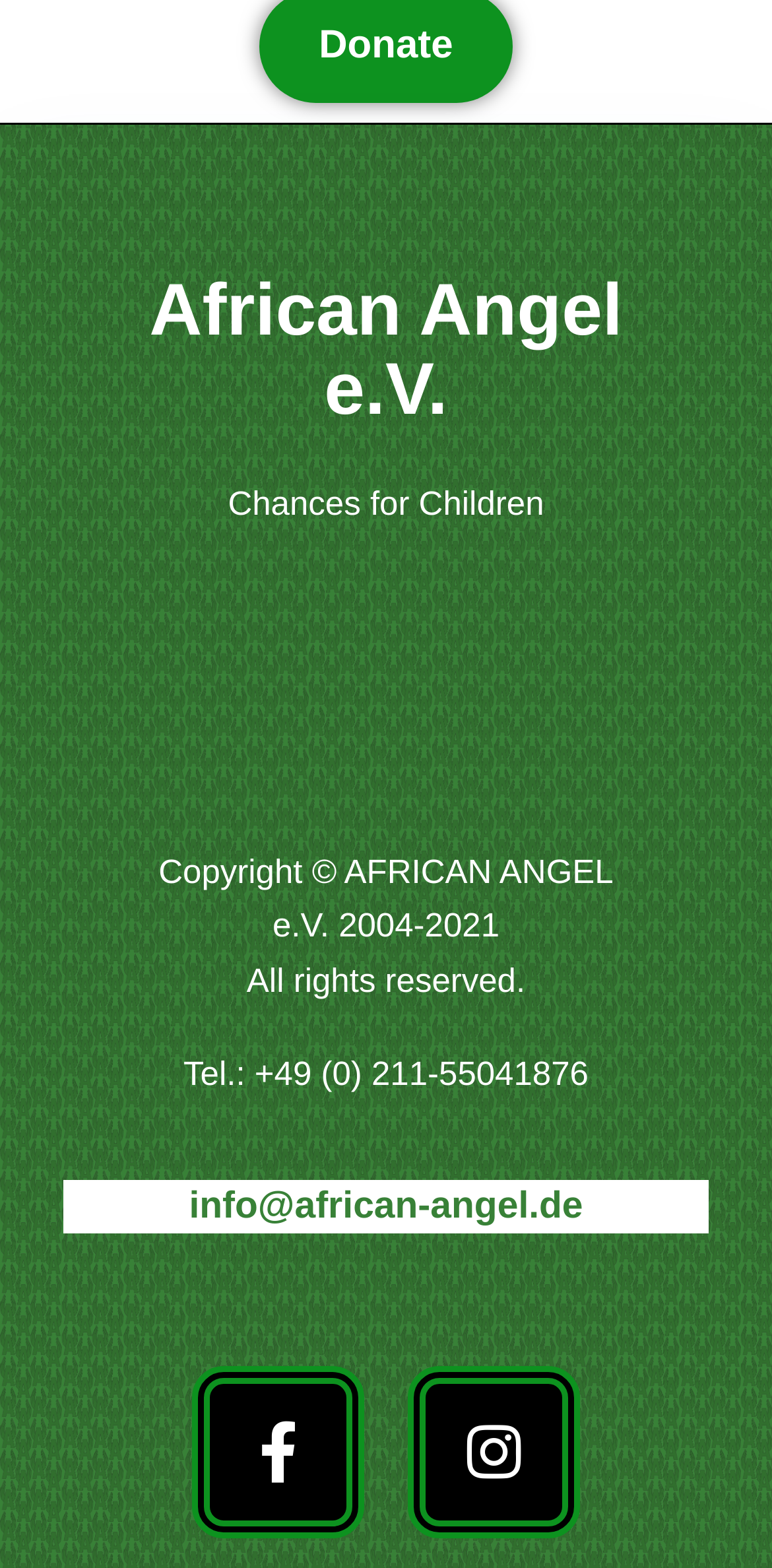Answer the question in one word or a short phrase:
What is the copyright year range of the organization?

2004-2021